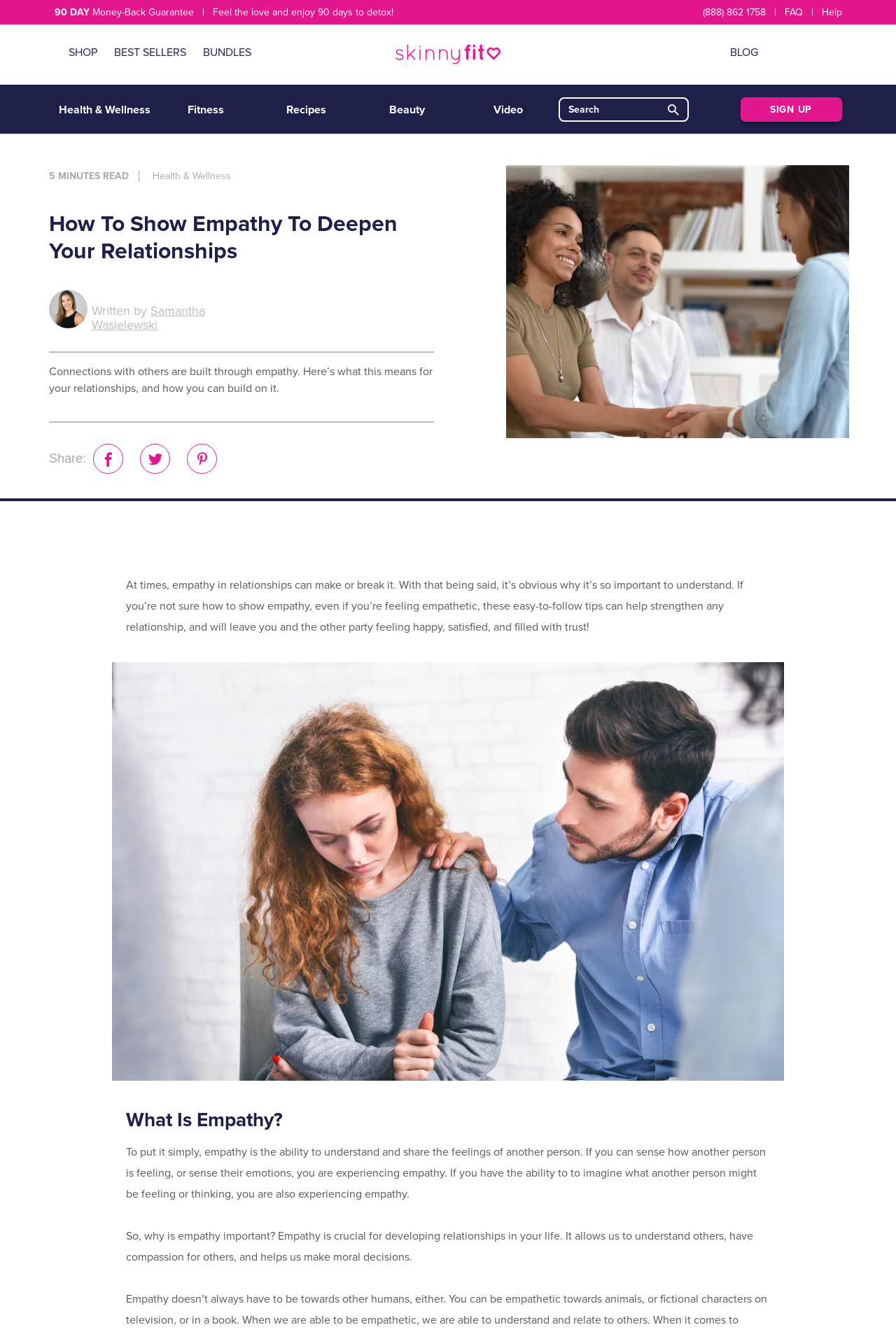What is the guarantee period mentioned on the webpage?
Look at the image and respond to the question as thoroughly as possible.

I found the answer by looking at the top section of the webpage, where it says '90 DAY Money-Back Guarantee'. This suggests that the guarantee period is 90 days.